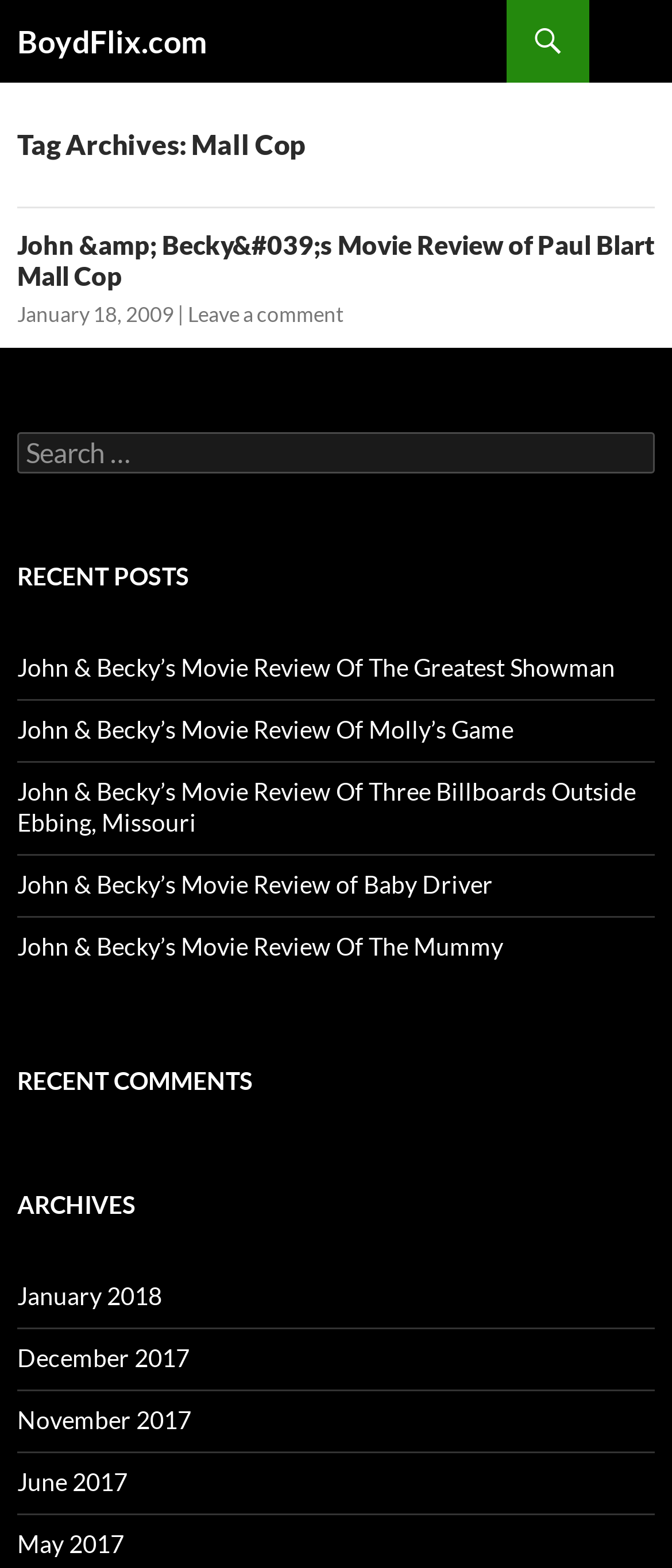Carefully examine the image and provide an in-depth answer to the question: How many recent posts are listed?

I counted the number of link elements under the navigation element with the text 'Recent Posts' and found 5 links, each corresponding to a recent post.